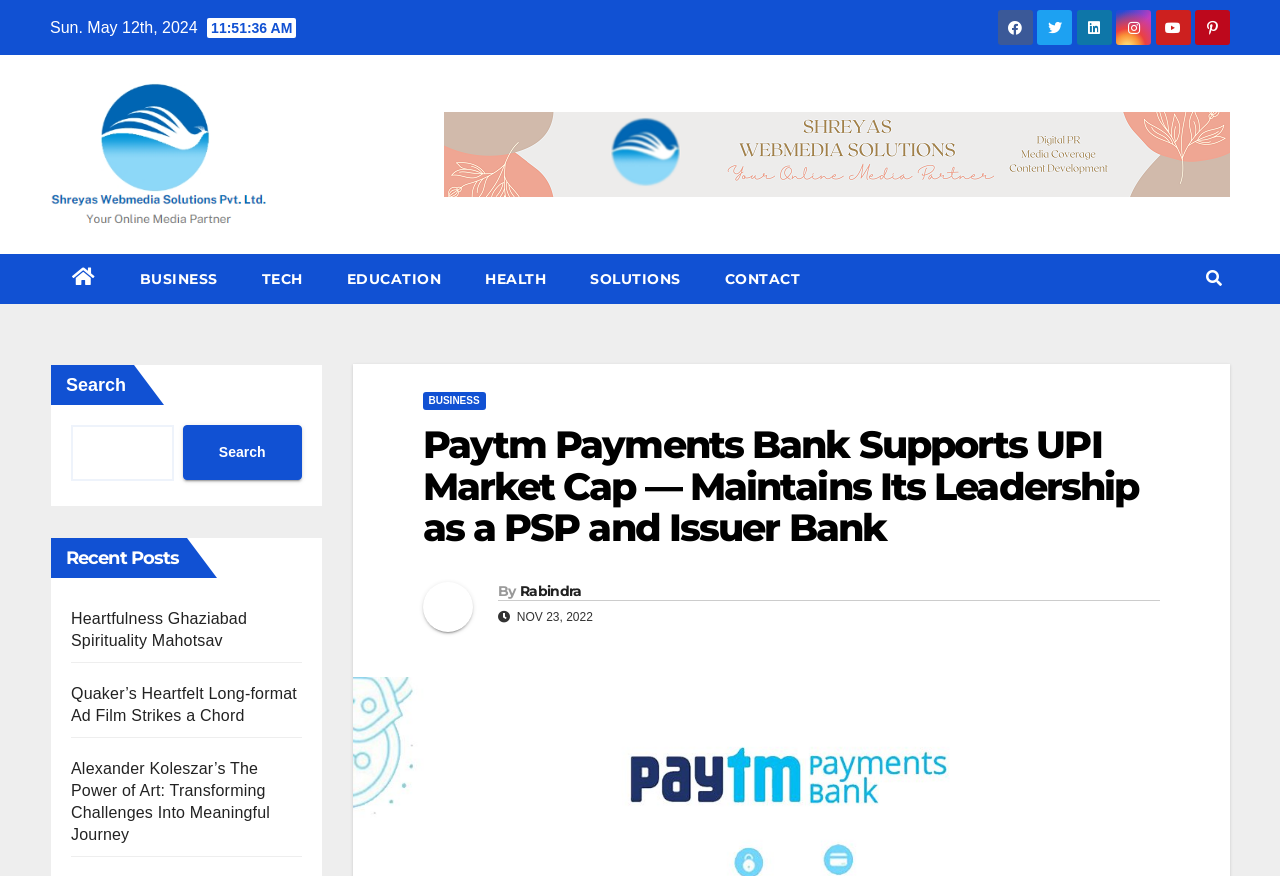Specify the bounding box coordinates of the element's area that should be clicked to execute the given instruction: "Read recent post 'Heartfulness Ghaziabad Spirituality Mahotsav'". The coordinates should be four float numbers between 0 and 1, i.e., [left, top, right, bottom].

[0.055, 0.696, 0.193, 0.741]